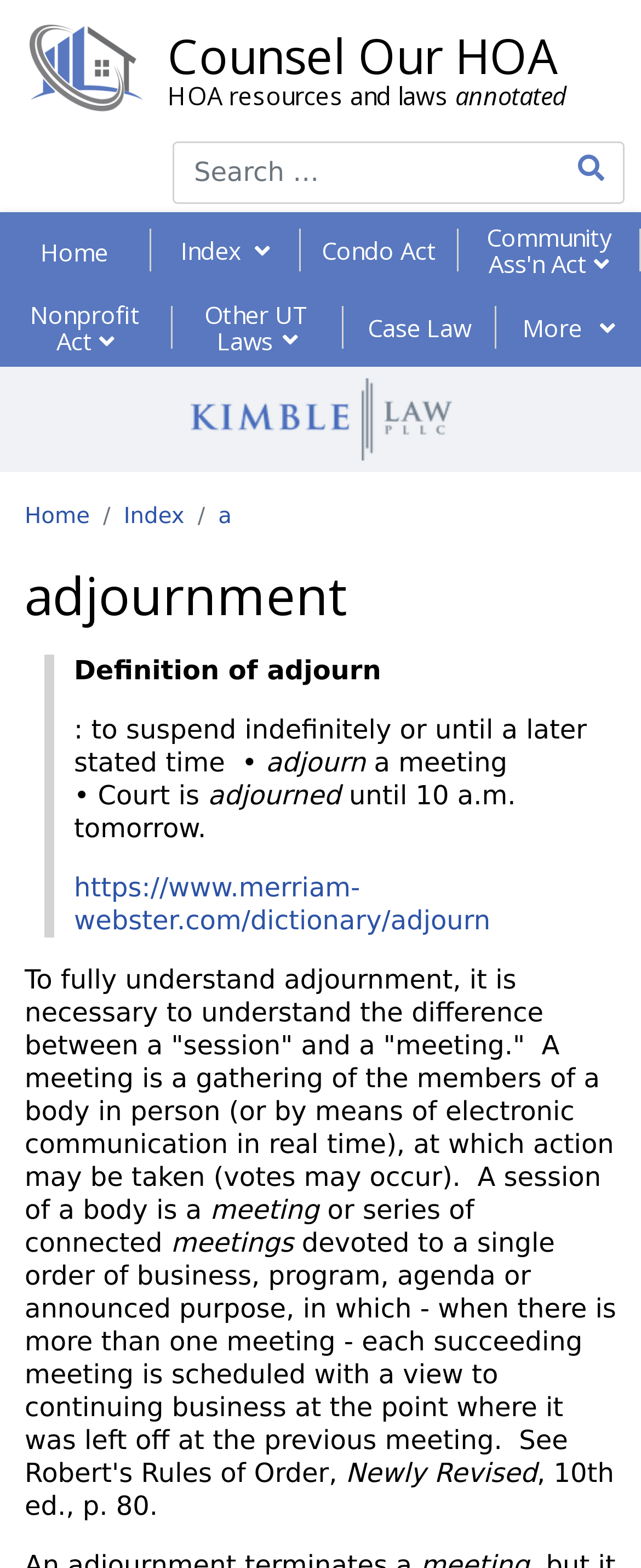Describe all the key features and sections of the webpage thoroughly.

This webpage is about HOA and condominium laws for Utah homeowners associations. At the top, there is a logo image of "Counsel Our HOA" and a link to "Counsel Our HOA HOA resources and laws annotated". Below the logo, there is a search bar with a combobox and a button. 

On the left side, there are several links, including "Home", "Index", "Condo Act", "Community Ass'n Act", "Nonprofit Act", "Other UT Laws", and "Case Law". These links are arranged vertically, with "Home" at the top and "Case Law" at the bottom.

On the right side, there is a section with a heading "adjournment". Below the heading, there are several paragraphs of text that define and explain the term "adjournment". The text includes a quote from a dictionary and provides examples of how the term is used in different contexts. There is also a link to the Merriam-Webster dictionary for further reference.

At the bottom of the page, there are more links, including "Home", "Index", and "a", which are arranged horizontally.